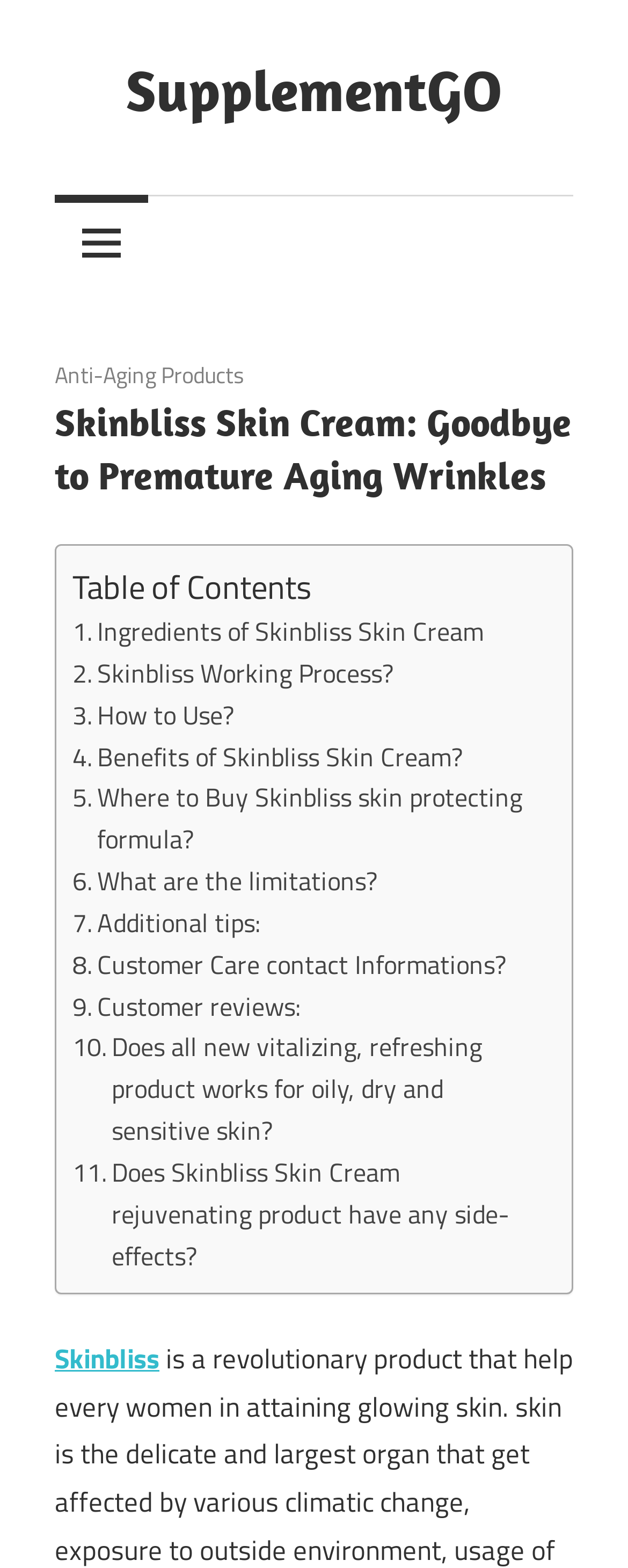Elaborate on the different components and information displayed on the webpage.

The webpage is about Skinbliss, a revolutionary product that helps women achieve glowing skin. At the top, there is a link to "SupplementGO" on the left side, taking up about 60% of the width. Below it, there is a button that expands to a primary menu, which contains a header with several links, including "February 18, 2020", "Anti-Aging Products", and a heading that reads "Skinbliss Skin Cream: Goodbye to Premature Aging Wrinkles". 

To the right of the header, there is a layout table that takes up most of the width. Within this table, there are several links organized in a vertical list, each with a brief description. These links include "Ingredients of Skinbliss Skin Cream", "Skinbliss Working Process?", "How to Use?", and several others. 

At the bottom of the page, there is a link to "Skinbliss" on the left side, which appears to be a navigation link. Overall, the webpage has a simple and organized structure, with a focus on providing information about the Skinbliss product.